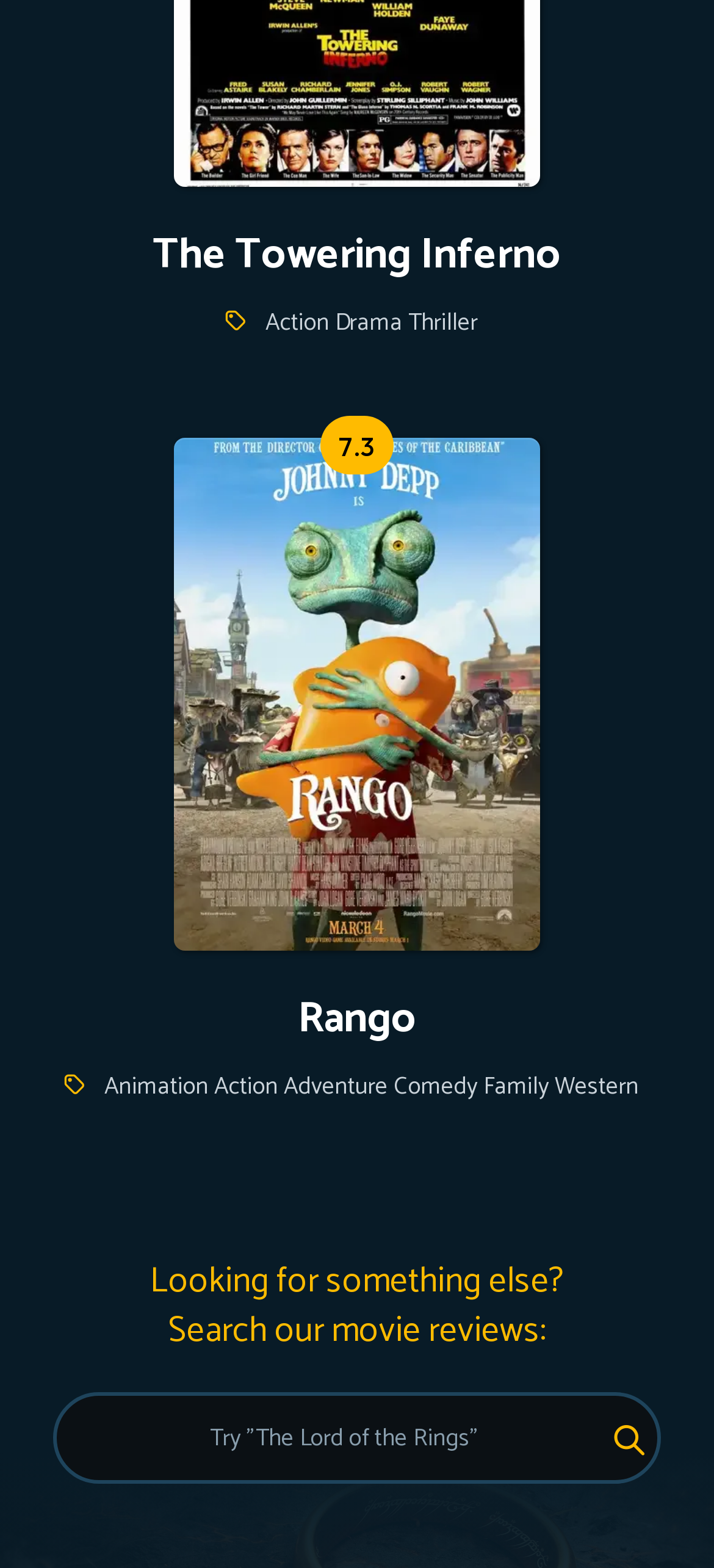Give the bounding box coordinates for this UI element: "aria-label="search movie"". The coordinates should be four float numbers between 0 and 1, arranged as [left, top, right, bottom].

[0.817, 0.887, 0.92, 0.946]